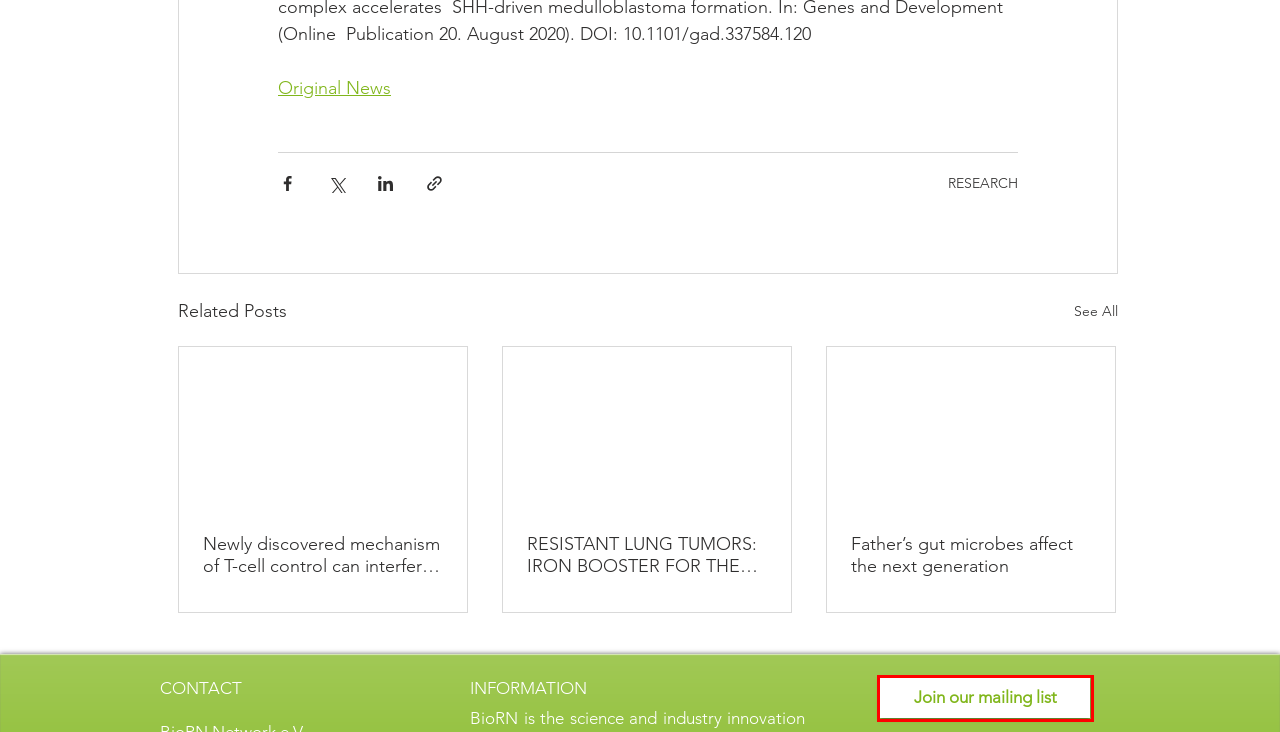You are given a webpage screenshot where a red bounding box highlights an element. Determine the most fitting webpage description for the new page that loads after clicking the element within the red bounding box. Here are the candidates:
A. Father’s gut microbes affect the next generation
B. on stage
C. BioRN Cluster Management GmbH
D. RESISTANT LUNG TUMORS: IRON BOOSTER FOR THE BODY'S OWN CANCER DEFENSE
E. M2M
F. Newly discovered mechanism of T-cell control can interfere with cancer immunotherapies
G. CAREER | BioRN
H. genetics

C